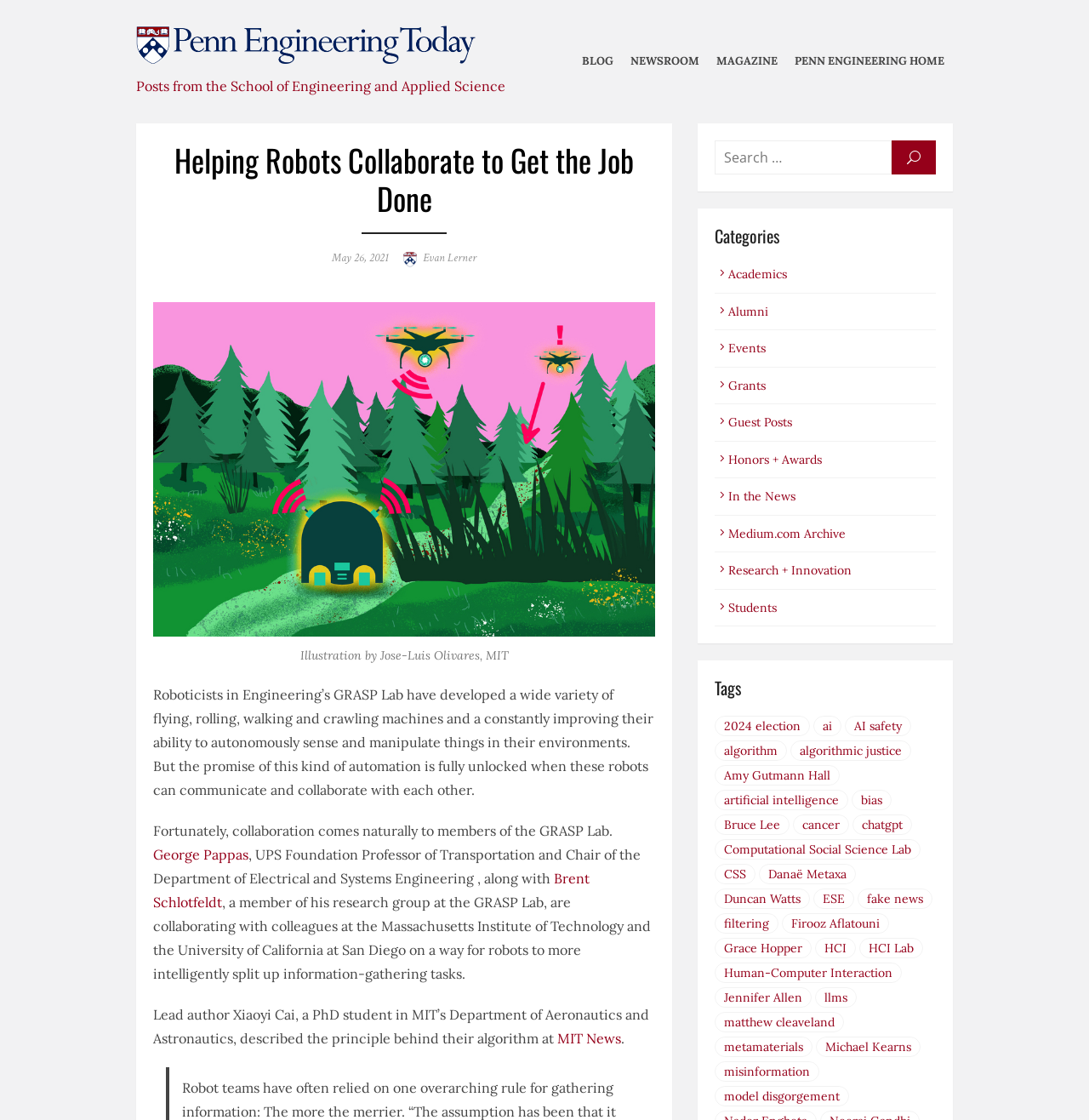Determine the bounding box for the HTML element described here: "In the News". The coordinates should be given as [left, top, right, bottom] with each number being a float between 0 and 1.

[0.656, 0.436, 0.73, 0.45]